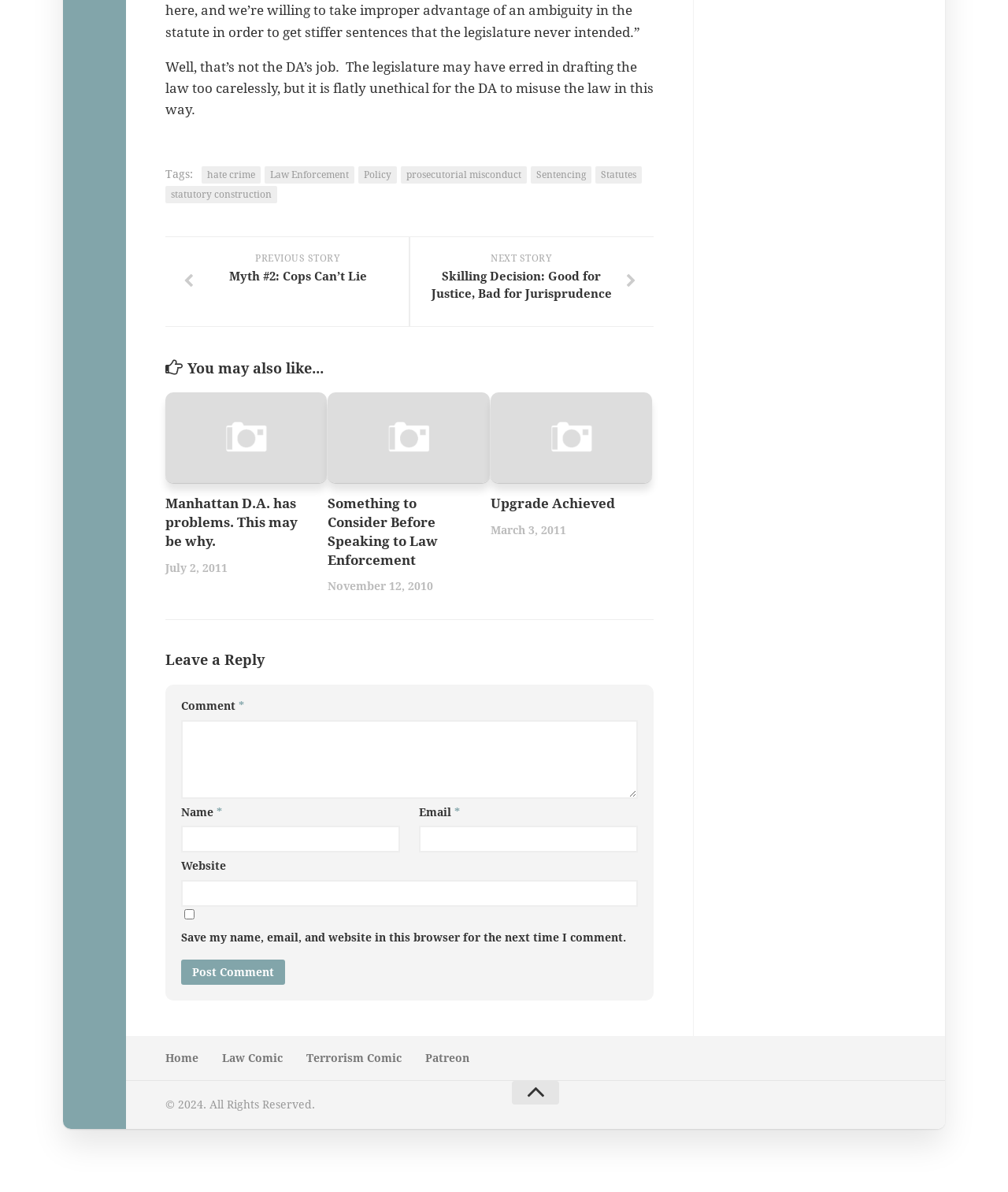Please find the bounding box coordinates of the element's region to be clicked to carry out this instruction: "Log in to your account".

None